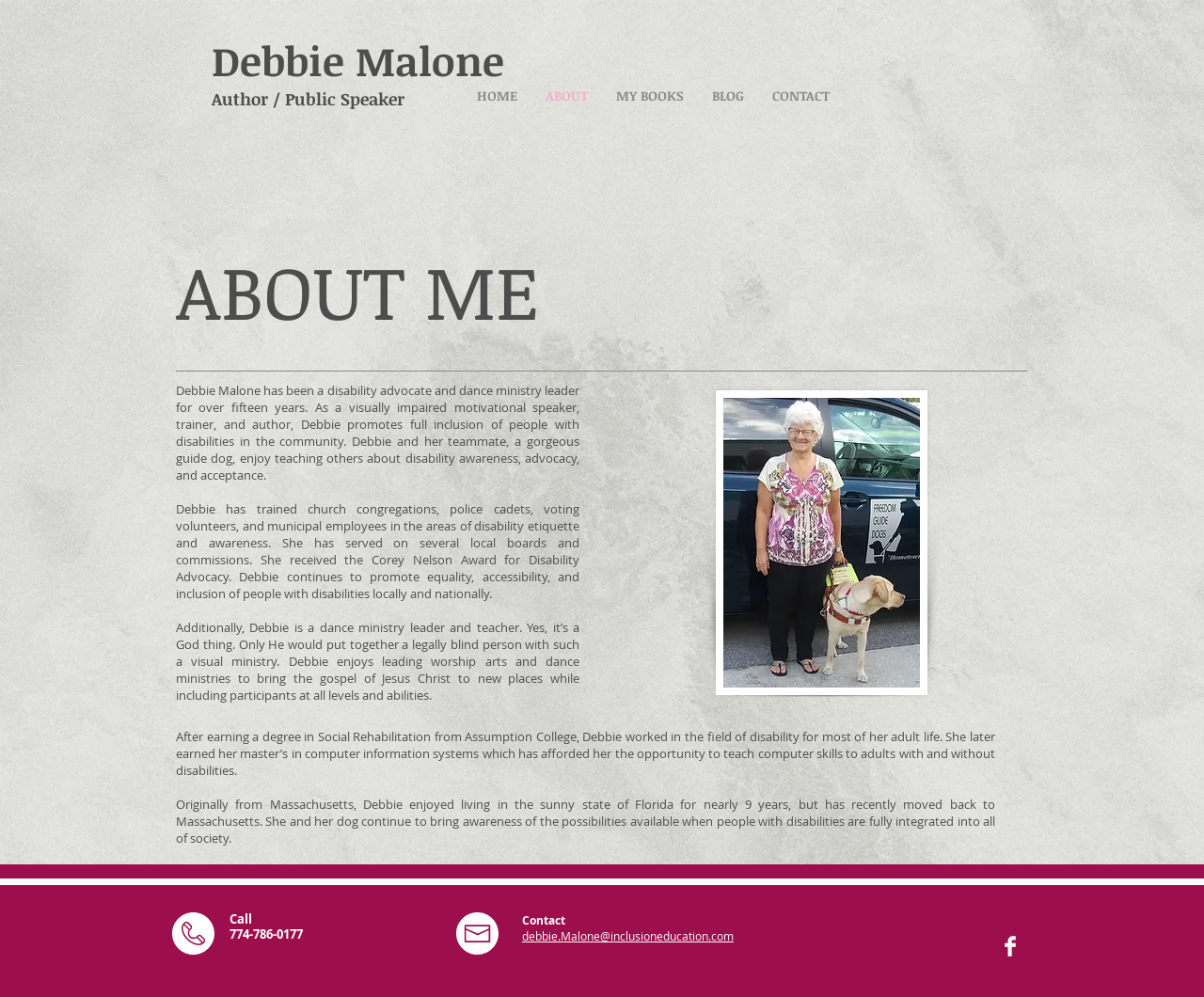Identify the bounding box coordinates for the UI element described by the following text: "Books Worth Reading:Sponsored.book0{display:none;}". Provide the coordinates as four float numbers between 0 and 1, in the format [left, top, right, bottom].

None